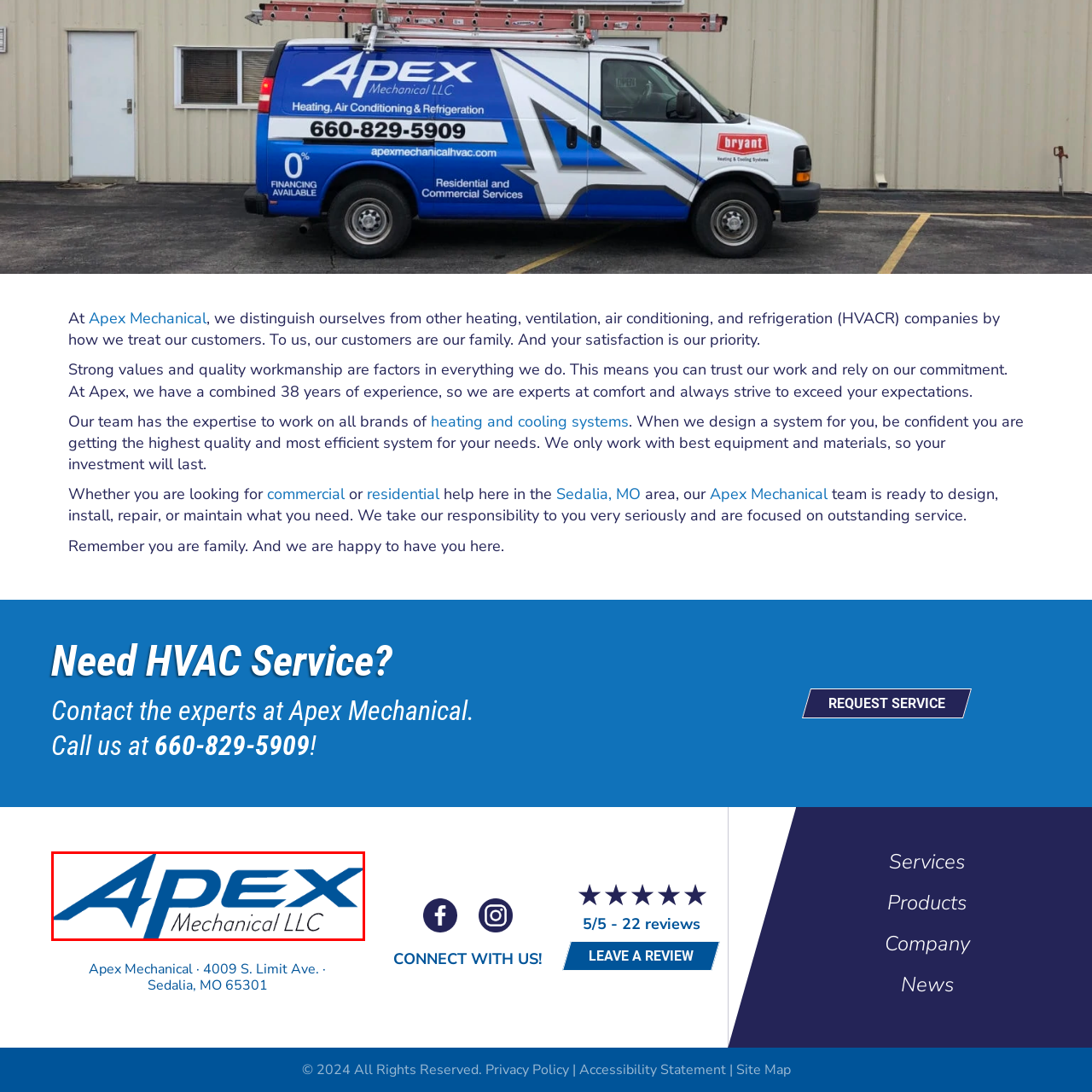What type of services does Apex Mechanical LLC specialize in?
Carefully examine the image highlighted by the red bounding box and provide a detailed answer to the question.

Apex Mechanical LLC specializes in heating, ventilation, air conditioning, and refrigeration (HVACR) services, which is reflected in their logo and brand identity.